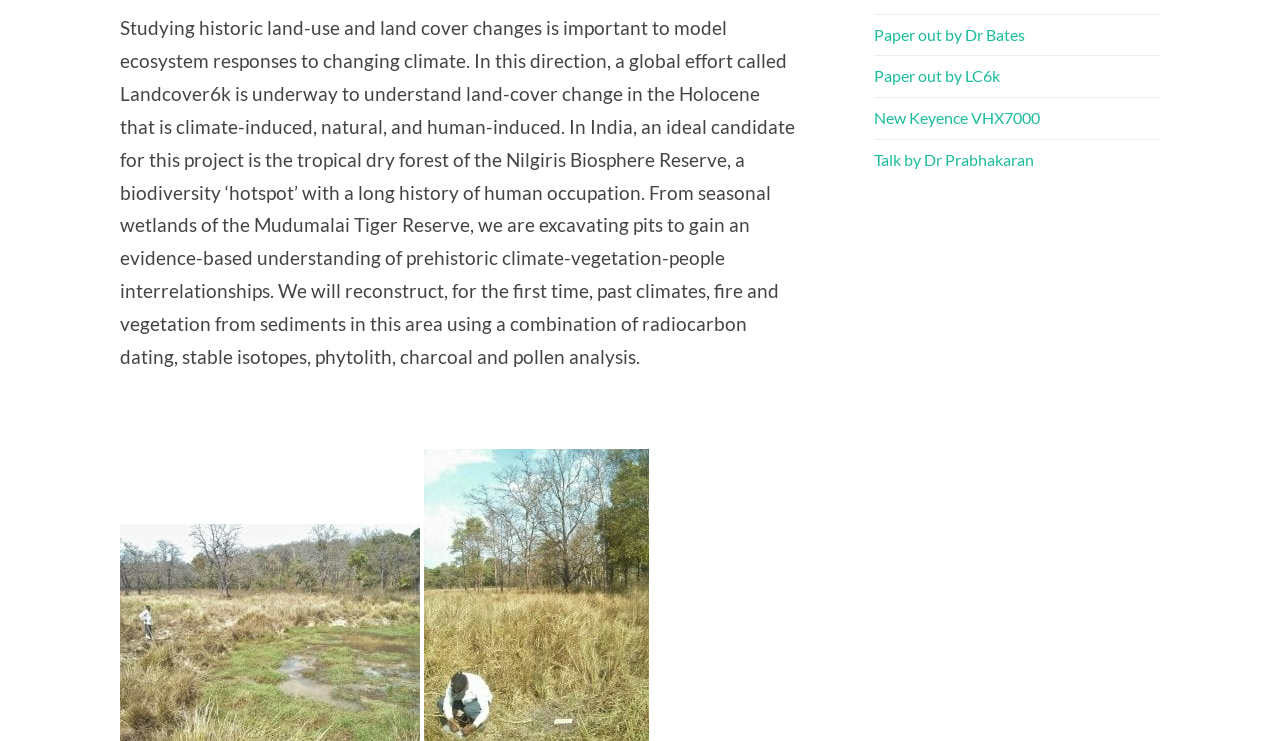Identify and provide the bounding box coordinates of the UI element described: "Talk by Dr Prabhakaran". The coordinates should be formatted as [left, top, right, bottom], with each number being a float between 0 and 1.

[0.683, 0.202, 0.808, 0.228]